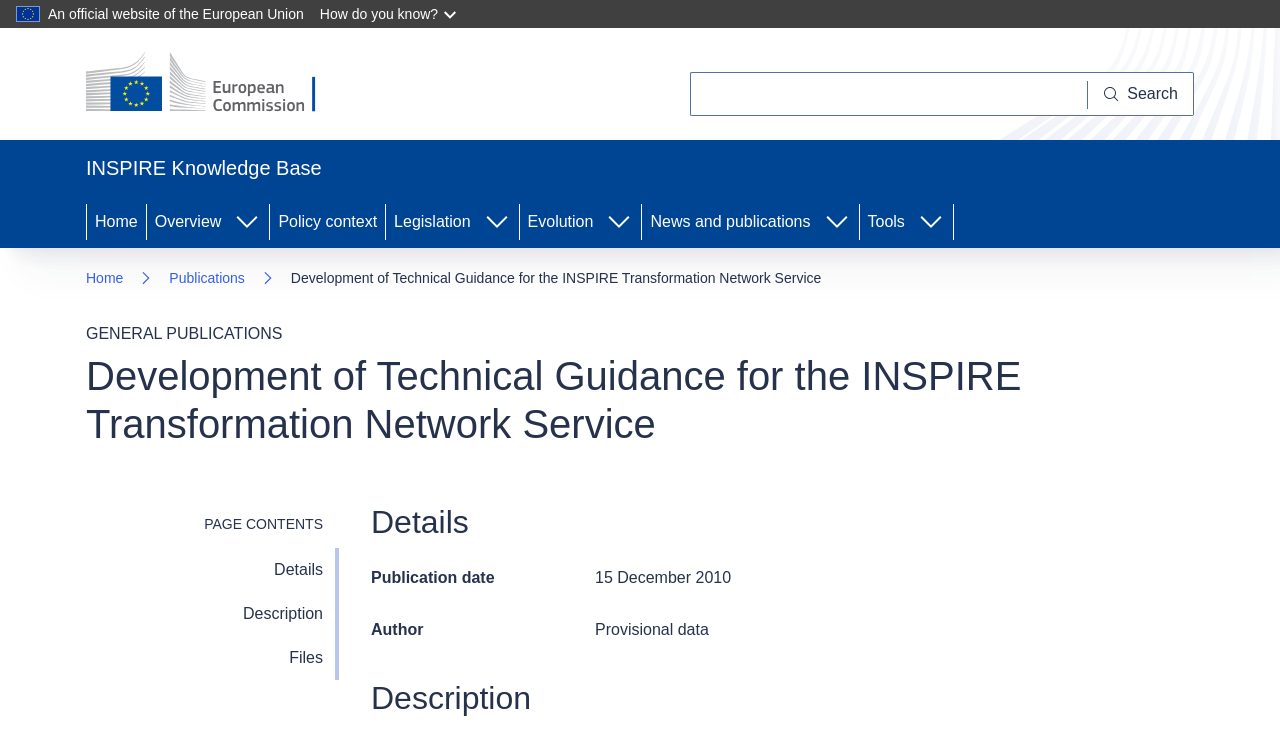Create an in-depth description of the webpage, covering main sections.

The webpage is an official website of the European Union, specifically the INSPIRE Knowledge Base. At the top left, there is a link to skip to the main content. Below it, there is a static text stating "An official website of the European Union". To the right of this text, there is a button labeled "How do you know?" which is not expanded. 

On the top right, there is a European Commission logo and a link to the home page of the European Commission. Next to it, there is a search bar with a search button. 

Below the top section, there is a navigation menu with links to various sections, including Home, Overview, Policy context, Legislation, Evolution, News and publications, and Tools. 

The main content of the page is divided into sections. The first section has a heading "Development of Technical Guidance for the INSPIRE Transformation Network Service" and a static text "GENERAL PUBLICATIONS". 

Below this section, there is a navigation menu labeled "You are here:" with links to Home and Publications. The current page is highlighted as "Development of Technical Guidance for the INSPIRE Transformation Network Service". 

The main content of the page is further divided into sections, including "PAGE CONTENTS" with links to Details, Description, and Files. The "Details" section has a description list with terms "Publication date" and "Author" and their corresponding details.